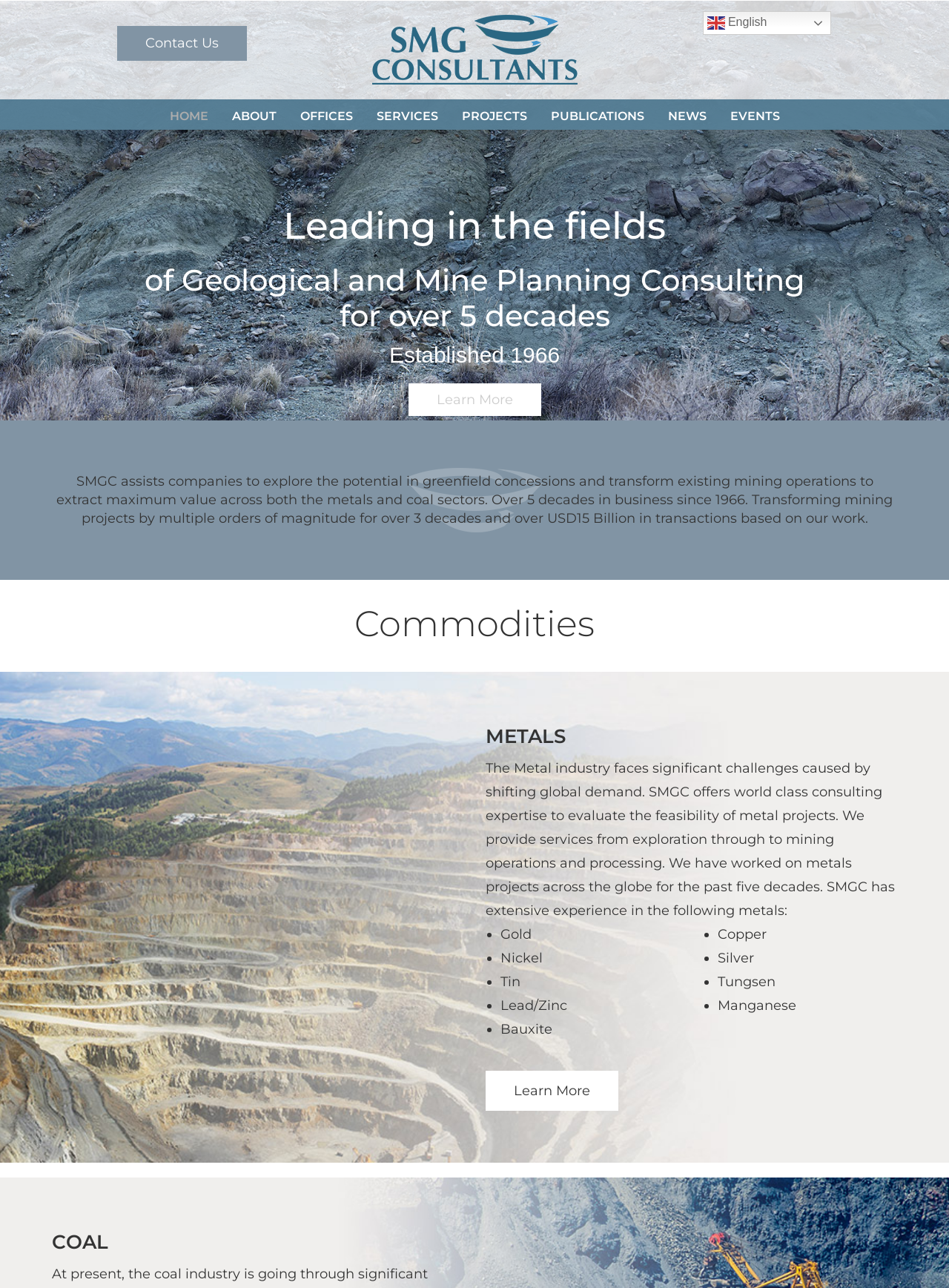What services does SMGC offer to the metal industry?
Refer to the screenshot and answer in one word or phrase.

Consulting expertise